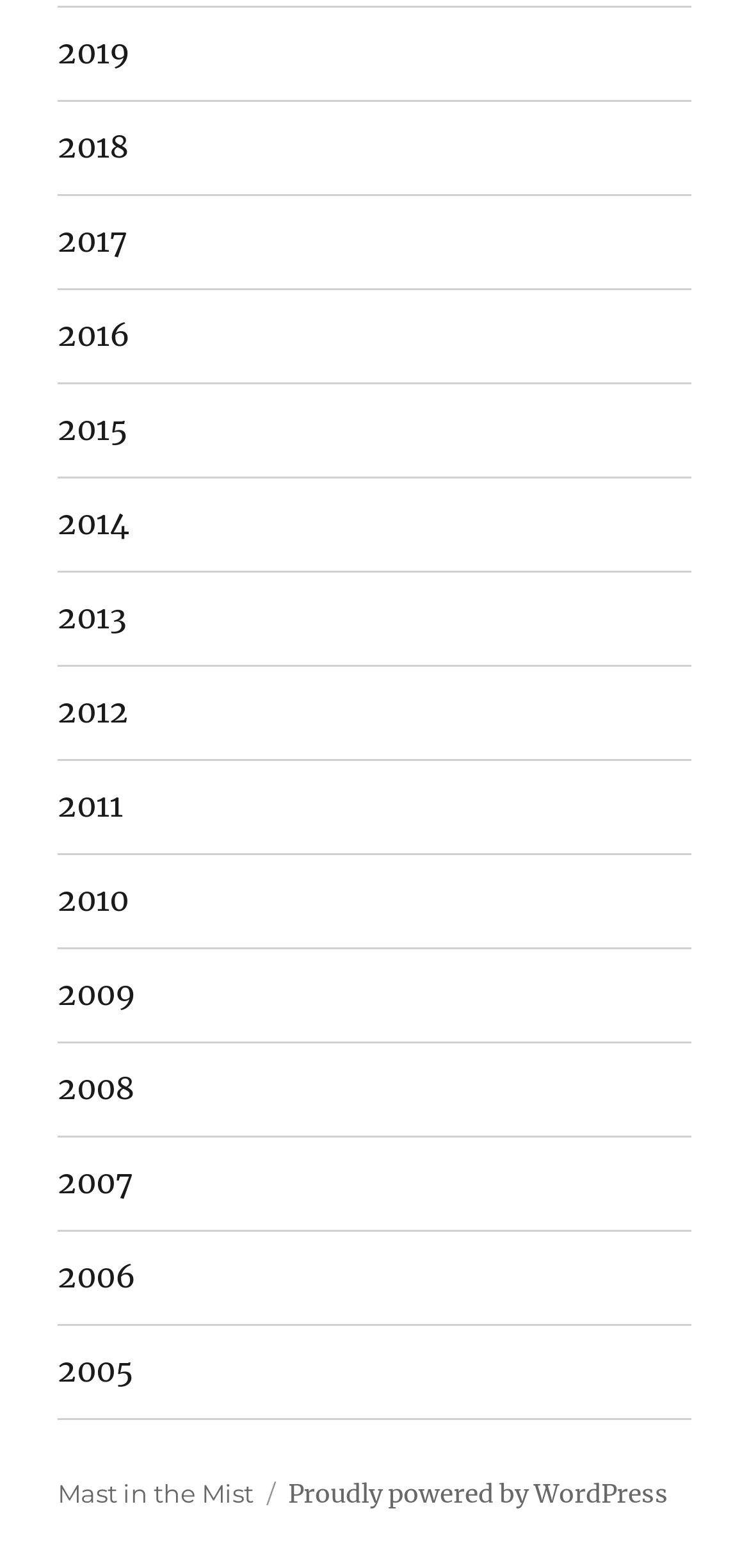Indicate the bounding box coordinates of the element that must be clicked to execute the instruction: "Go to 2010". The coordinates should be given as four float numbers between 0 and 1, i.e., [left, top, right, bottom].

[0.077, 0.545, 0.923, 0.604]